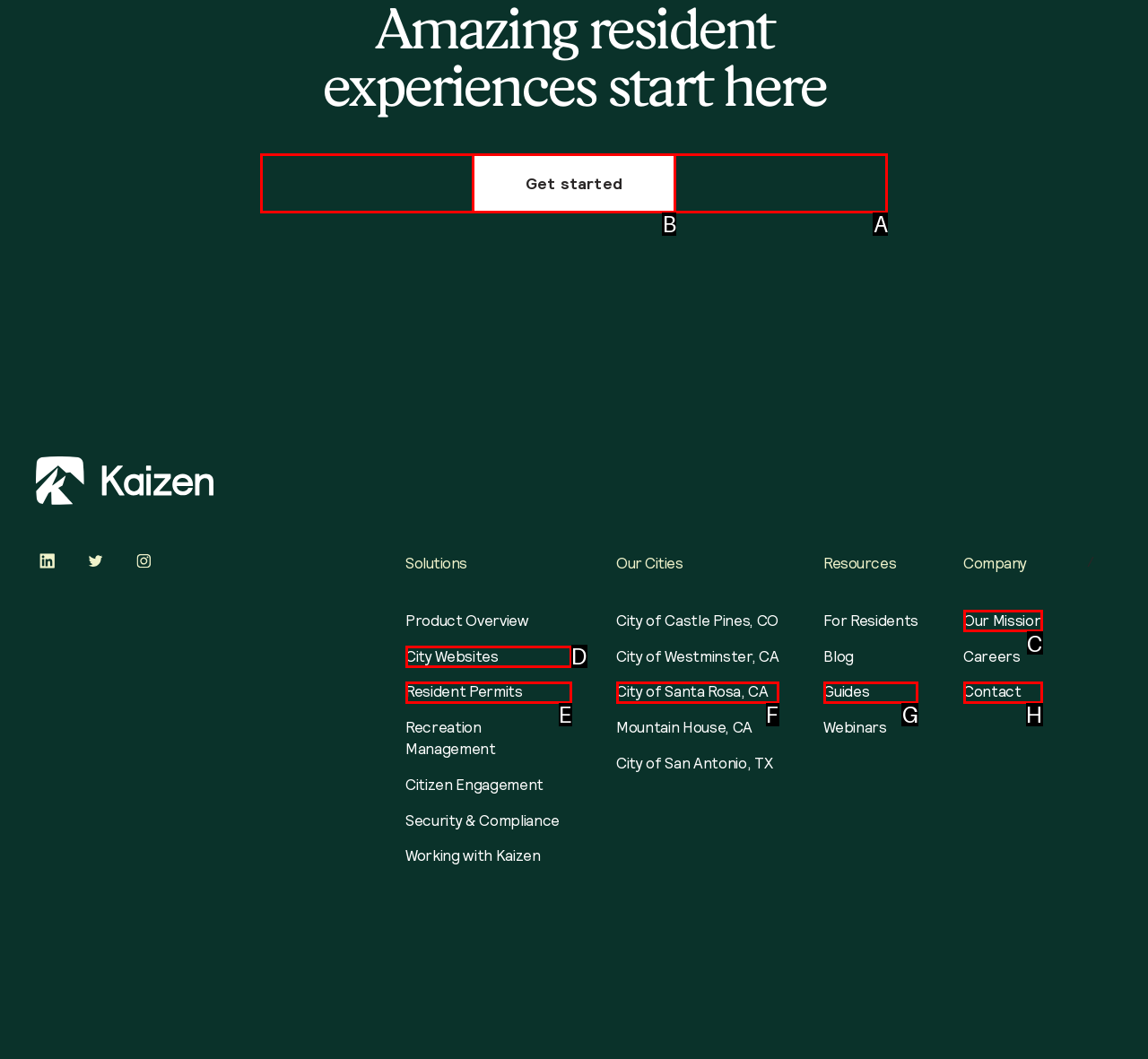Which HTML element matches the description: City of Santa Rosa, CA the best? Answer directly with the letter of the chosen option.

F